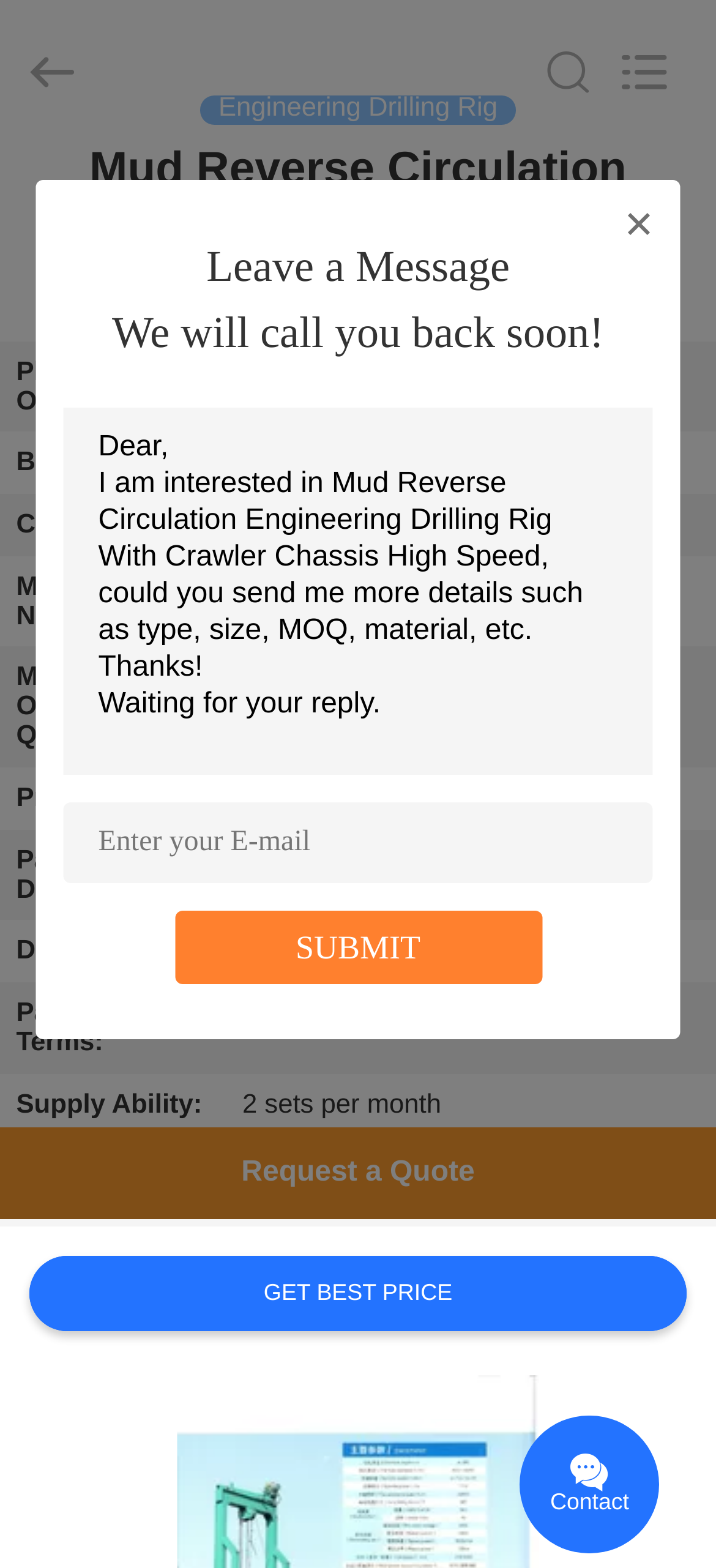What is the brand name of the drilling rig?
Provide a detailed answer to the question, using the image to inform your response.

I found the answer by looking at the table on the webpage, which lists the product details. The row with the header 'Brand Name:' has a gridcell with the value 'JINLUDI'.